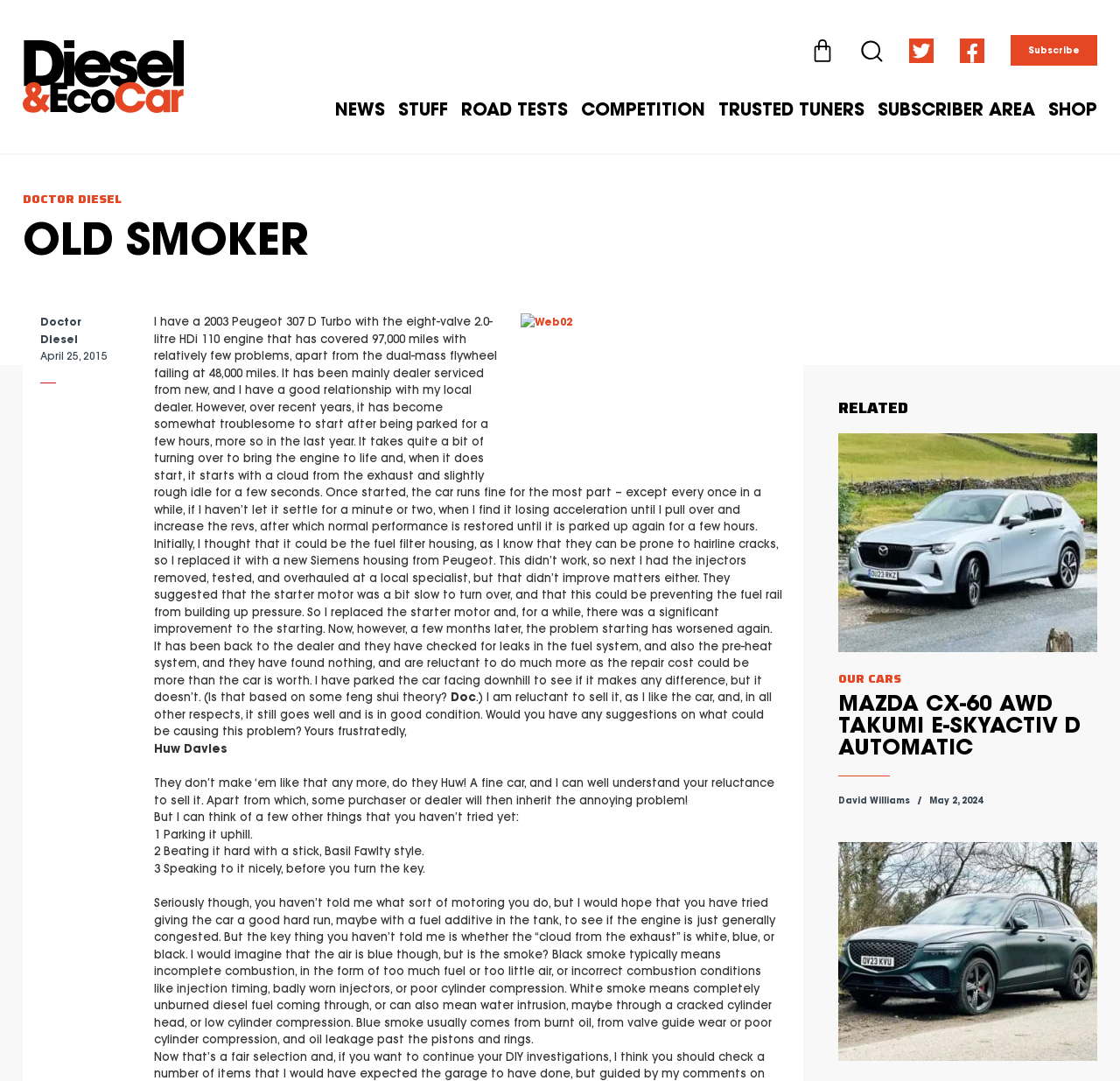Given the description "subscribe", determine the bounding box of the corresponding UI element.

[0.903, 0.032, 0.98, 0.061]